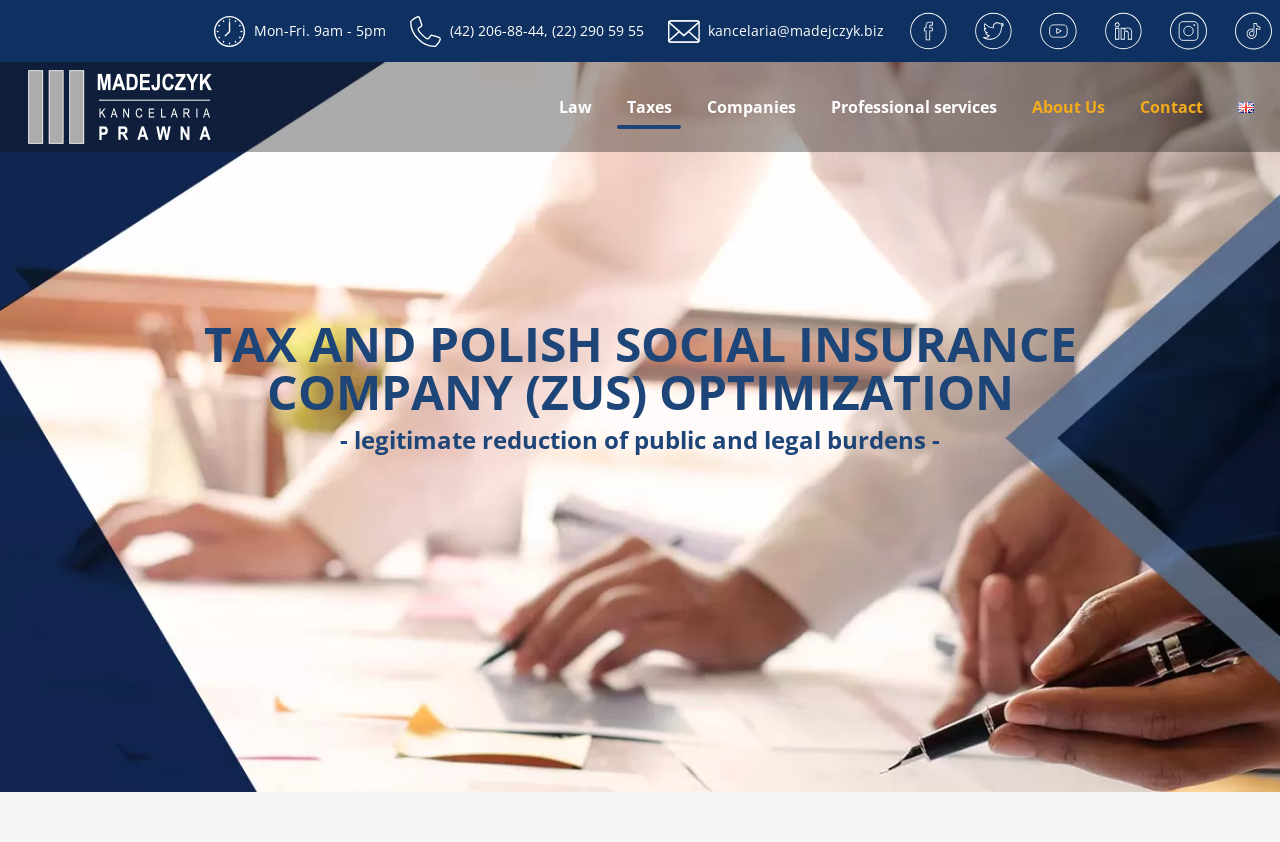What is the benefit of the law firm's service?
Using the details shown in the screenshot, provide a comprehensive answer to the question.

I found the benefit by examining the text below the heading, which describes the benefit of the law firm's service. The text is written in a clear and concise manner, indicating that it is an important aspect of the law firm's service.